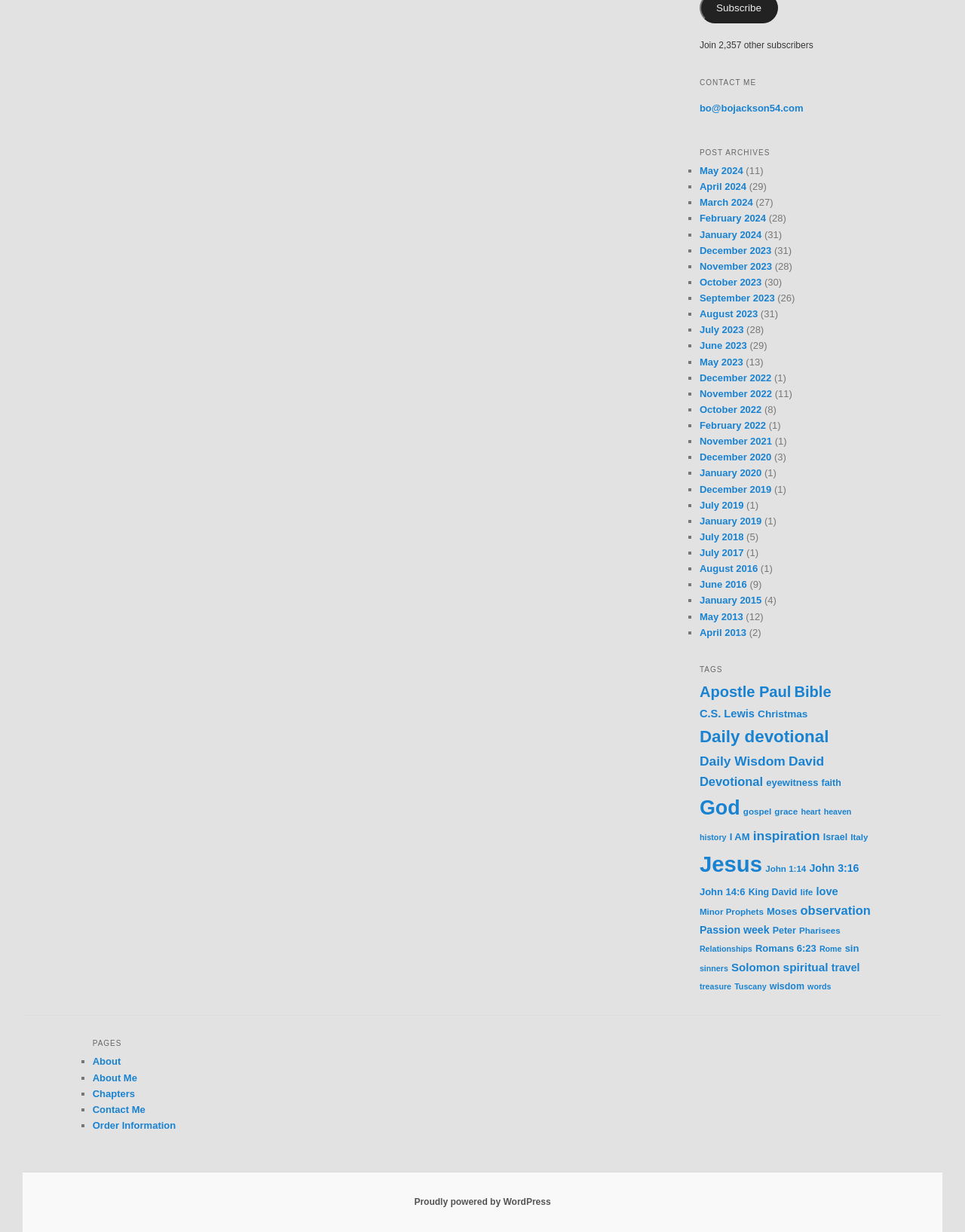Kindly determine the bounding box coordinates of the area that needs to be clicked to fulfill this instruction: "Contact the author".

[0.725, 0.083, 0.832, 0.092]